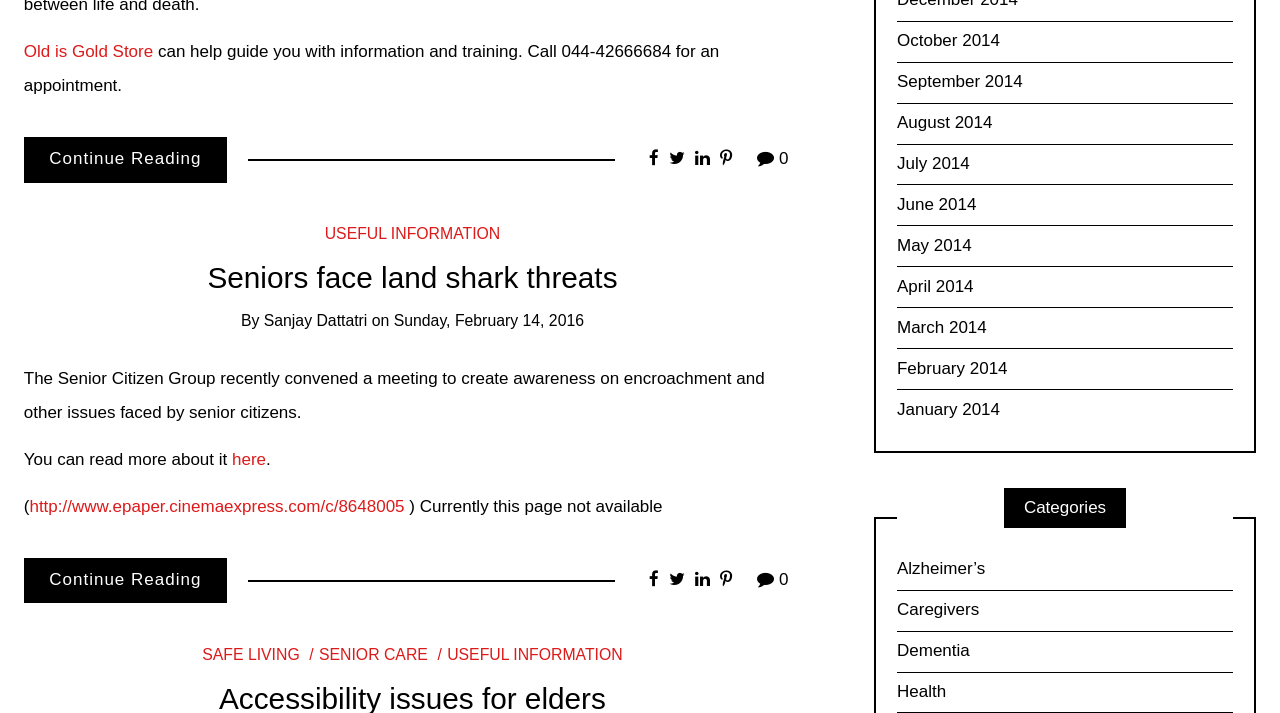Please mark the clickable region by giving the bounding box coordinates needed to complete this instruction: "Select 'Alzheimer’s'".

[0.701, 0.771, 0.963, 0.828]